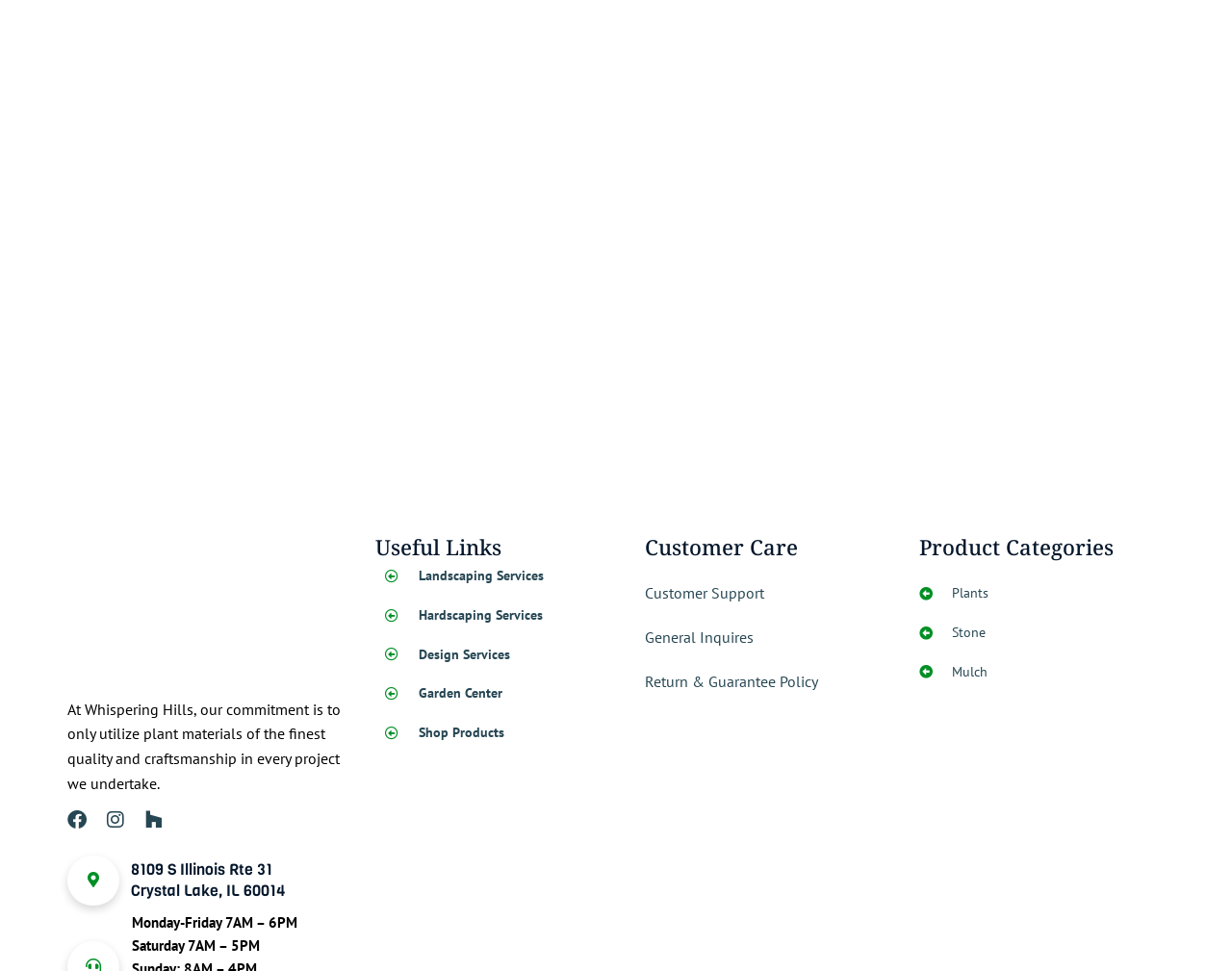Provide a one-word or brief phrase answer to the question:
What is the purpose of the company?

Utilize plant materials of finest quality and craftsmanship